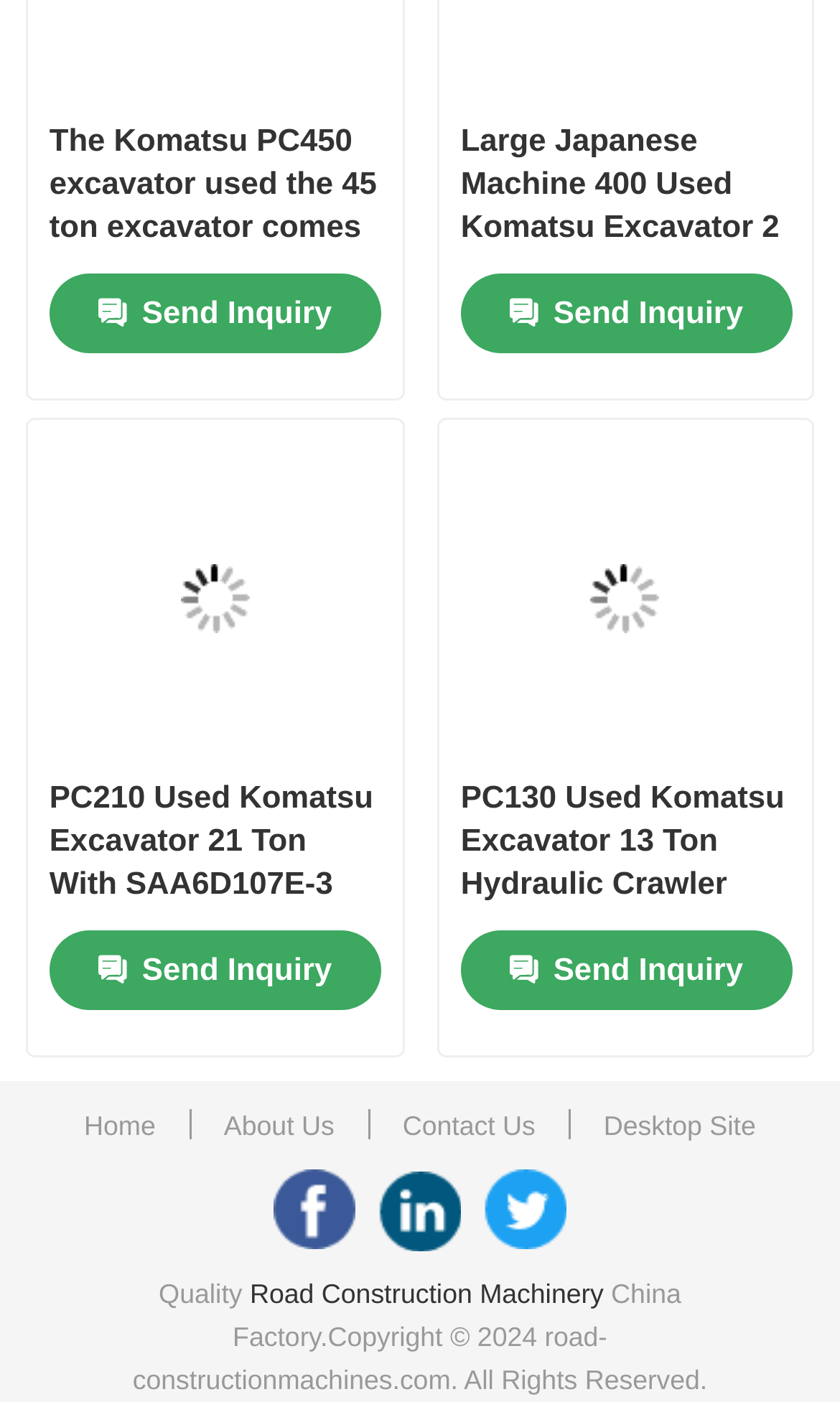Determine the bounding box coordinates of the clickable element necessary to fulfill the instruction: "Select an option from the combobox". Provide the coordinates as four float numbers within the 0 to 1 range, i.e., [left, top, right, bottom].

[0.407, 0.95, 0.593, 0.974]